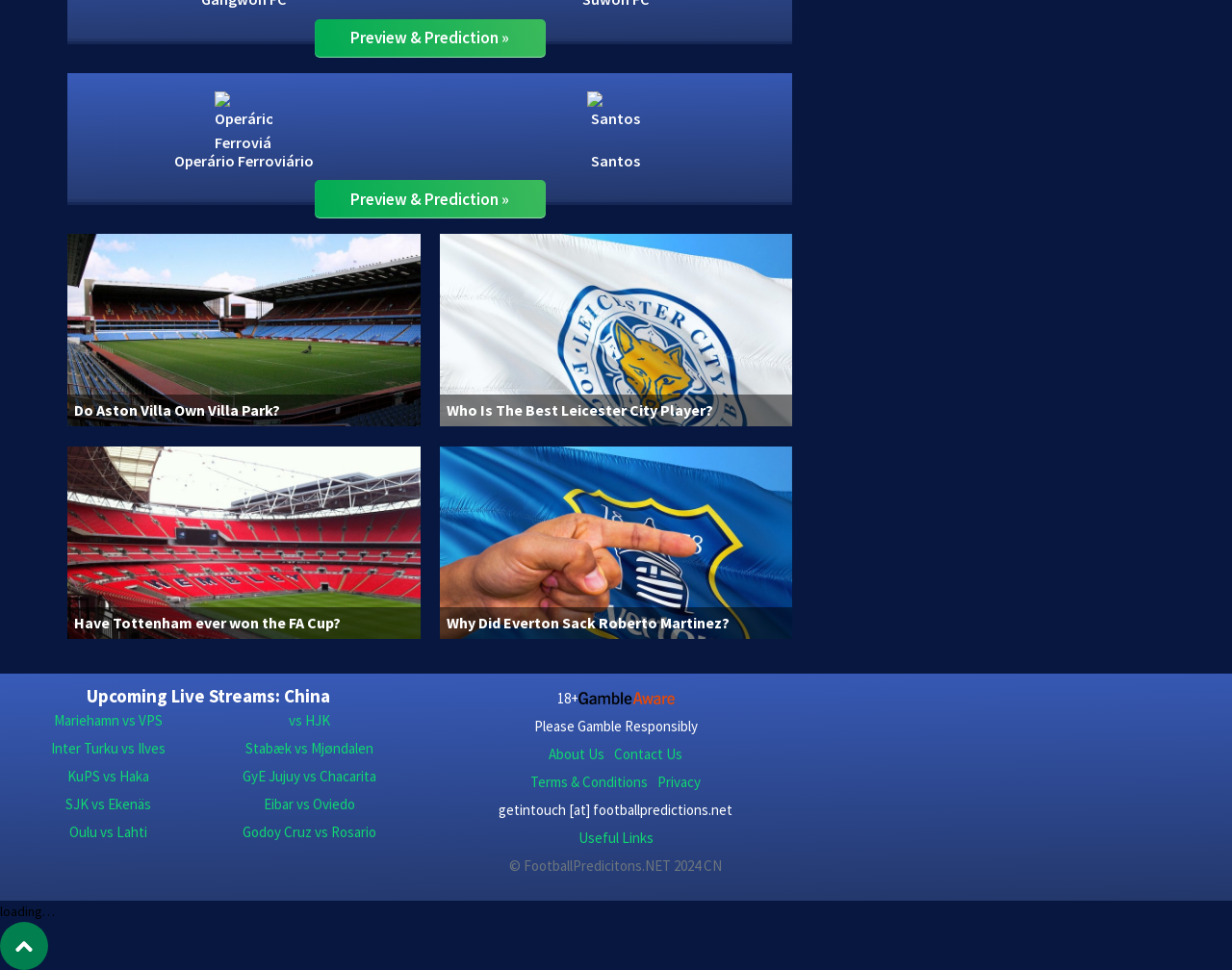Based on the description "Inter Turku vs Ilves", find the bounding box of the specified UI element.

[0.041, 0.762, 0.134, 0.781]